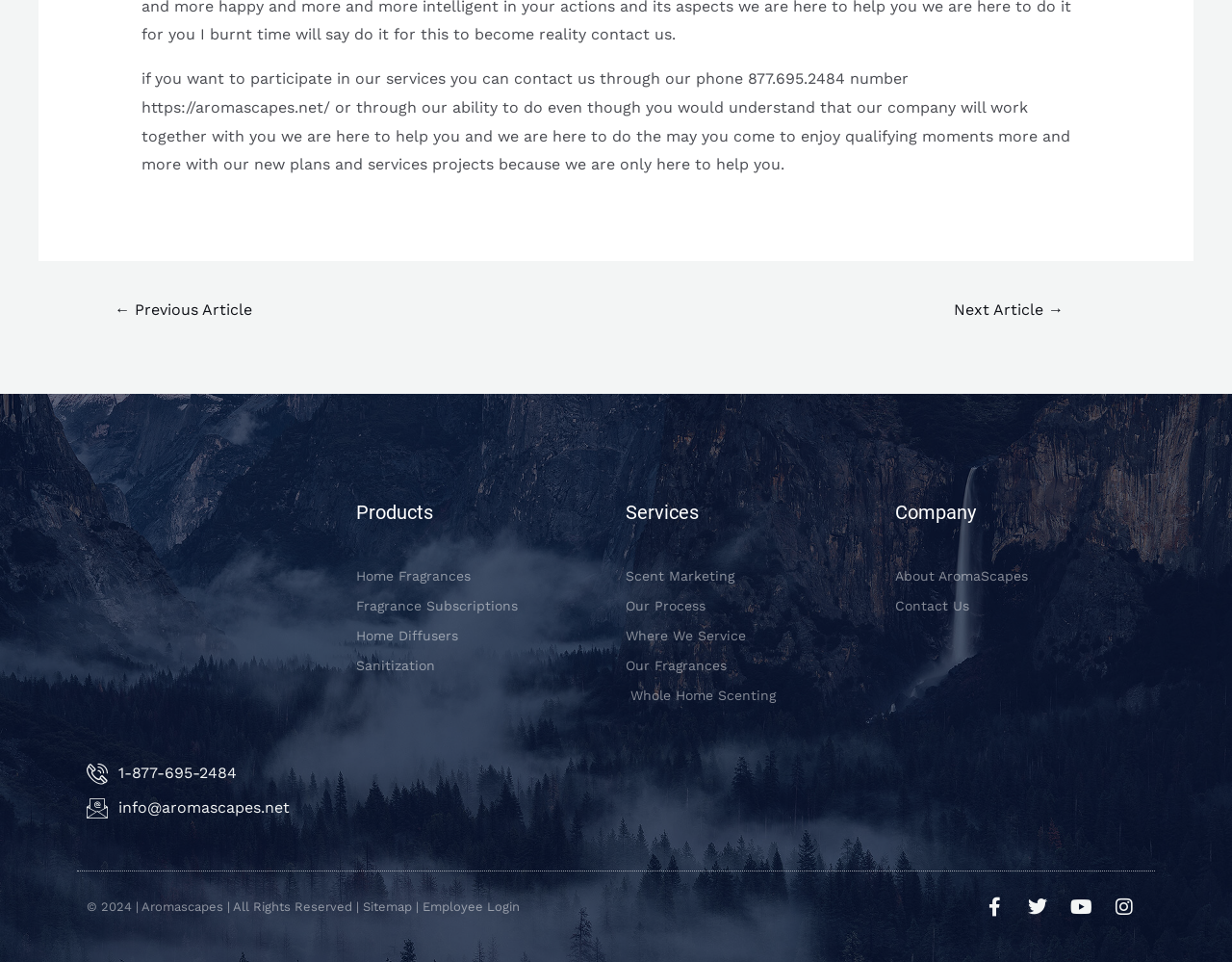Determine the bounding box coordinates of the section to be clicked to follow the instruction: "view products". The coordinates should be given as four float numbers between 0 and 1, formatted as [left, top, right, bottom].

[0.289, 0.519, 0.492, 0.545]